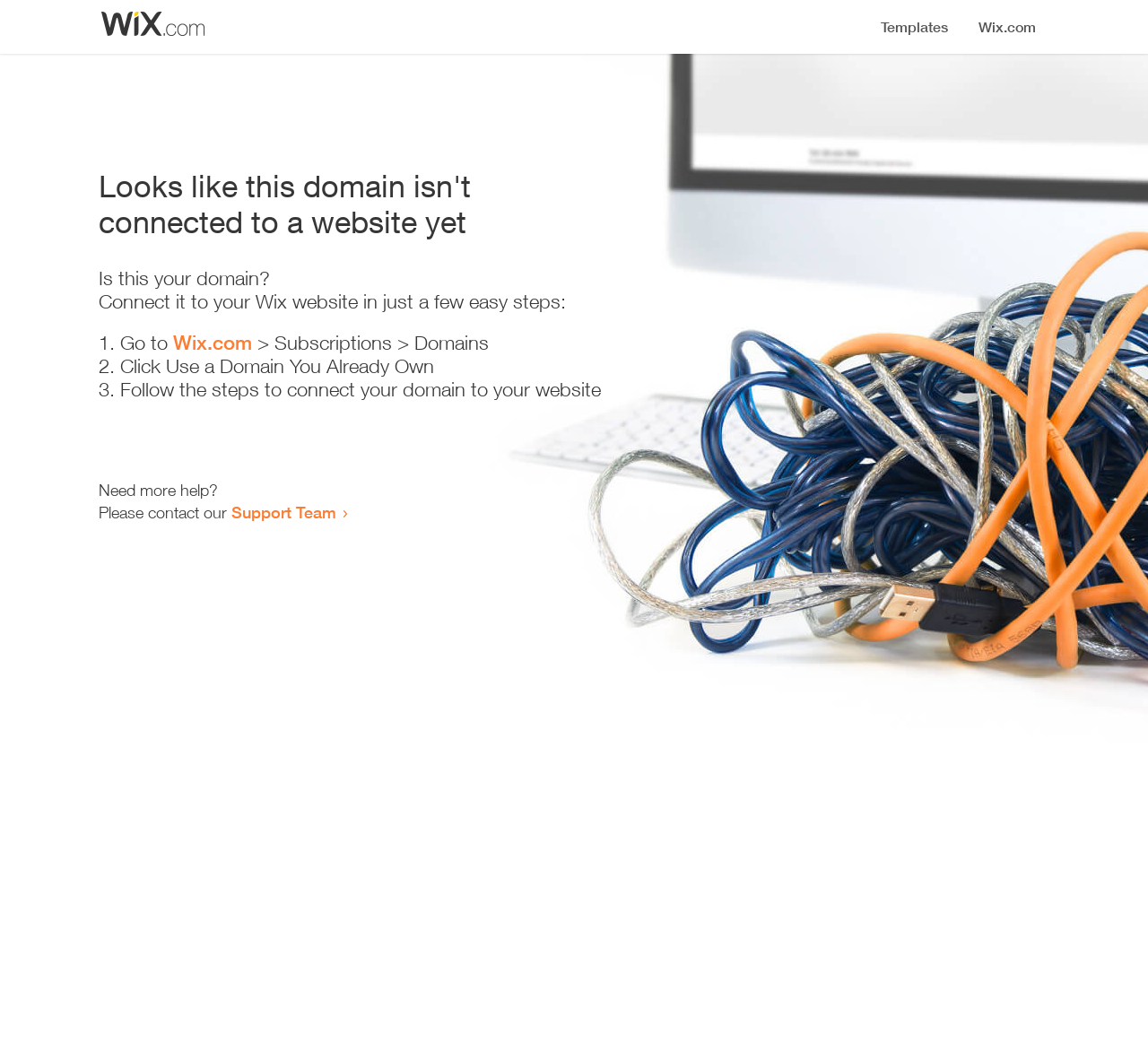Please provide a one-word or phrase answer to the question: 
Where can I get more help?

Support Team